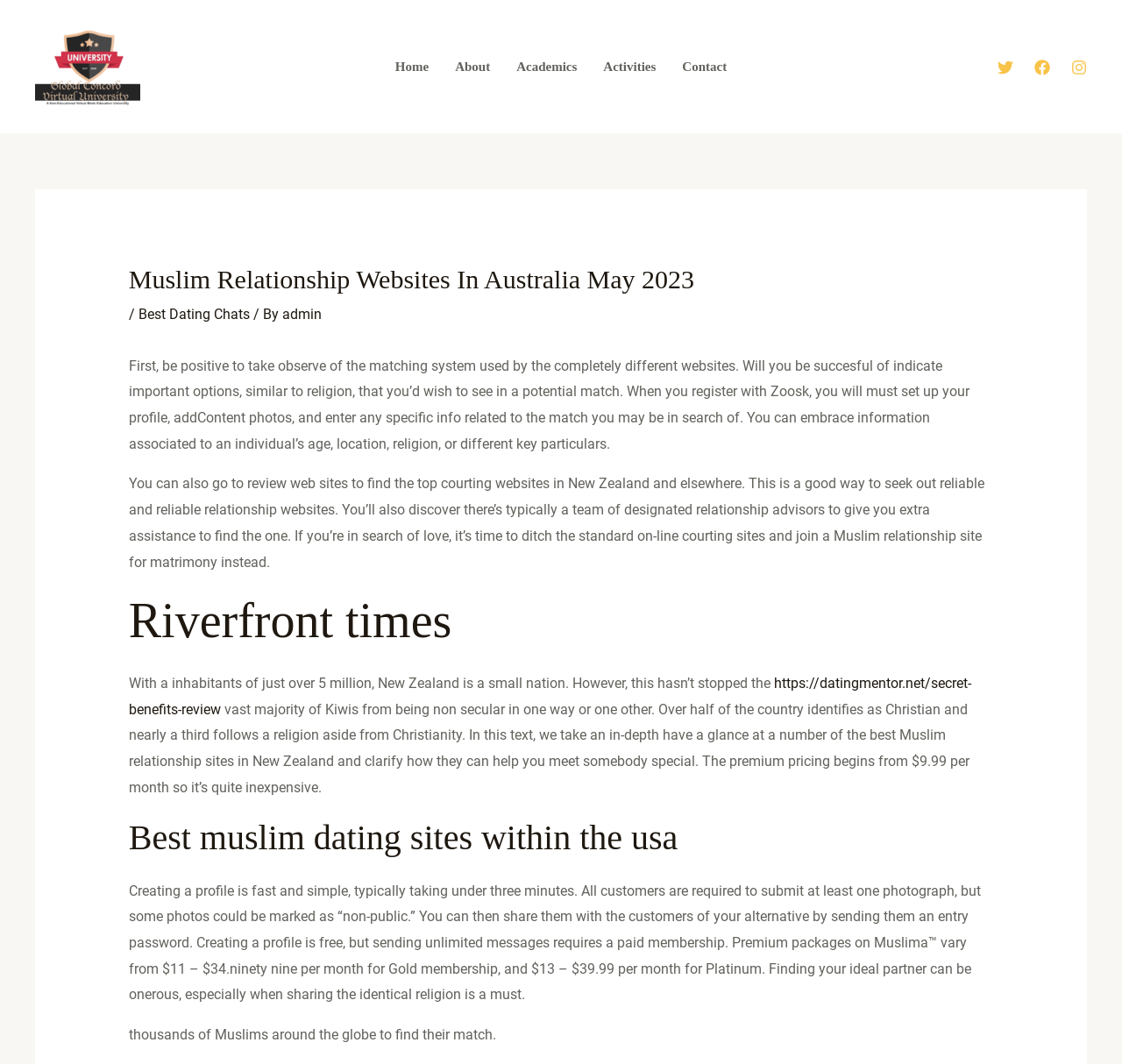Find the bounding box coordinates for the element that must be clicked to complete the instruction: "Learn about Keto burn tablets". The coordinates should be four float numbers between 0 and 1, indicated as [left, top, right, bottom].

None